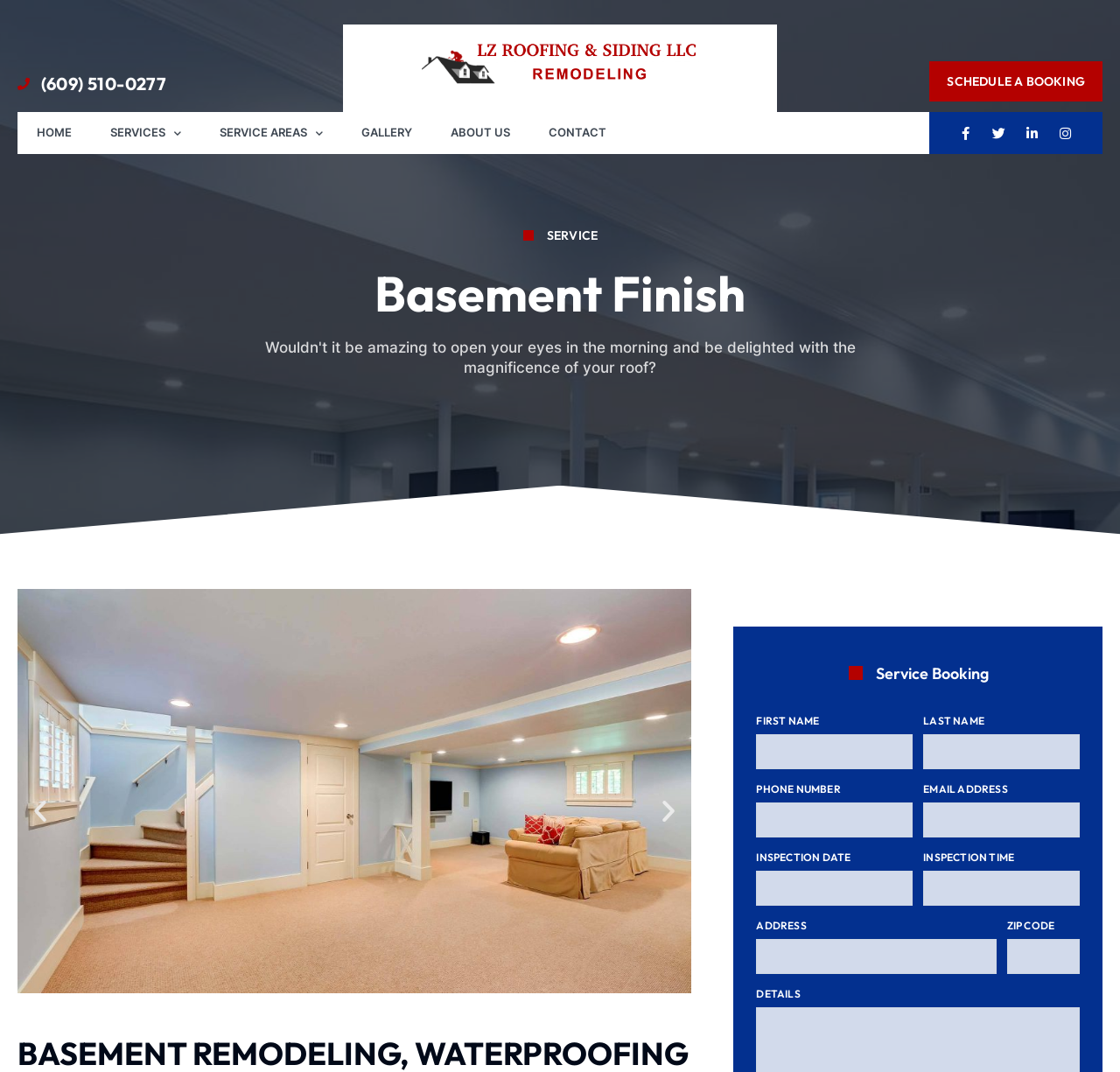Specify the bounding box coordinates of the region I need to click to perform the following instruction: "Click the 'SCHEDULE A BOOKING' link". The coordinates must be four float numbers in the range of 0 to 1, i.e., [left, top, right, bottom].

[0.83, 0.057, 0.984, 0.095]